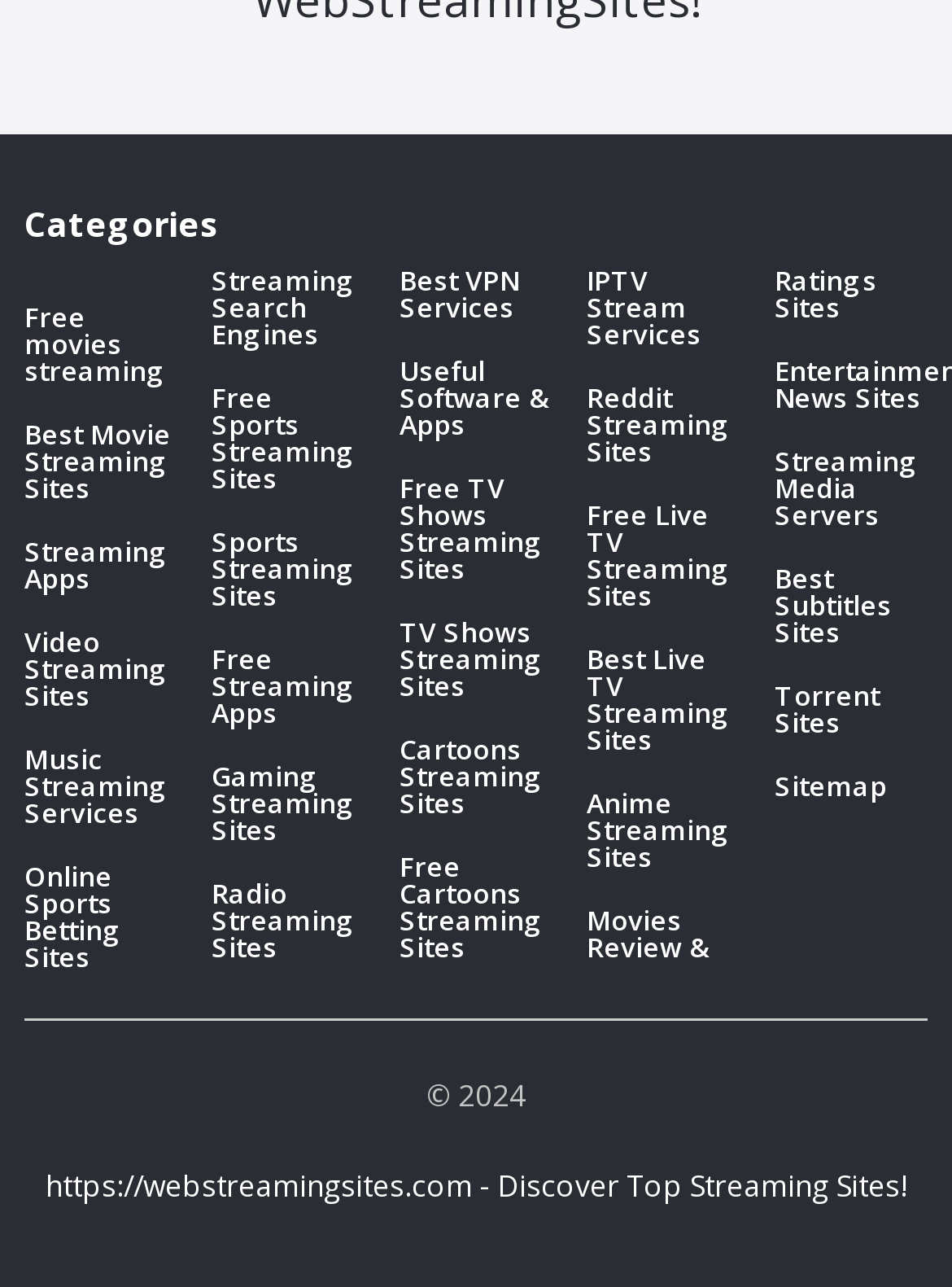Please identify the bounding box coordinates for the region that you need to click to follow this instruction: "Visit 'Best Movie Streaming Sites'".

[0.026, 0.327, 0.187, 0.389]